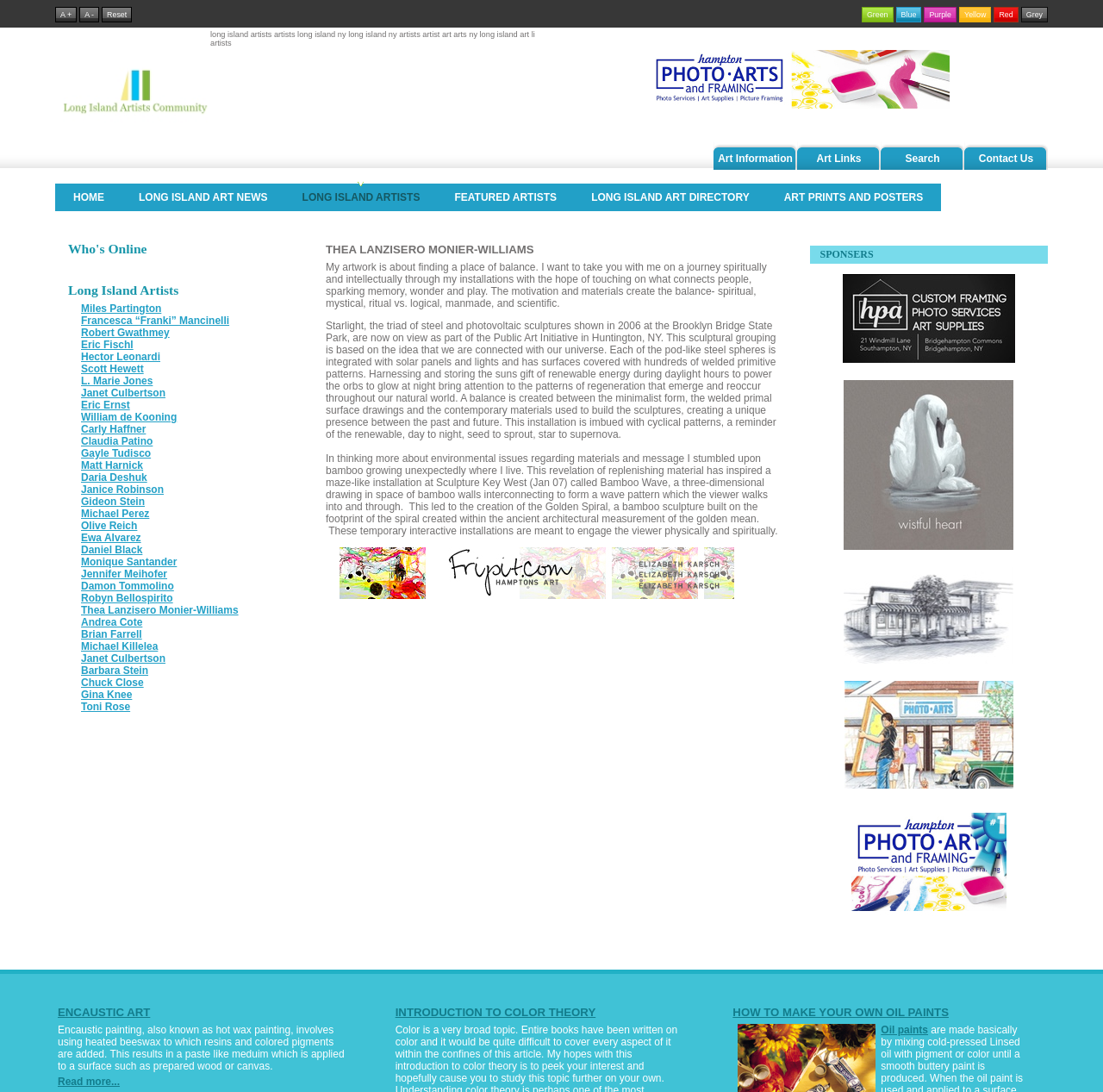Describe the webpage meticulously, covering all significant aspects.

The webpage is about the Long Island Artists Community, specifically featuring Thea Lanzisero Monier-Williams. At the top, there are several links for font size adjustment, color options, and a reset button. Below these links, there is an image of the Long Island Artists Community logo.

The main navigation menu is located in a table layout, with links to various sections such as HOME, LONG ISLAND ART NEWS, LONG ISLAND ARTISTS, FEATURED ARTISTS, LONG ISLAND ART DIRECTORY, and ART PRINTS AND POSTERS.

On the left side, there is a section titled "Who's Online" and "Long Island Artists", followed by a list of 25 artist names, each with a link to their respective profiles.

In the center of the page, there is a large section dedicated to Thea Lanzisero Monier-Williams, featuring a heading with her name and a brief description of her artwork. The text describes her installations, which aim to find a balance between spiritual and intellectual elements, and her use of materials such as steel, photovoltaic sculptures, and bamboo. There is also an image link to her artwork.

Below this section, there is a table layout with three rows, each containing a sponsor's logo and link. The sponsors are HPA Southampton NY. Photo, Art and Framing, WISTFUL HEART STUDIOS, and Hampton Photo, Art and Framing Bridgehampton, New York.

At the bottom of the page, there are links to Contact Us, Search, Art Links, and Art Information.